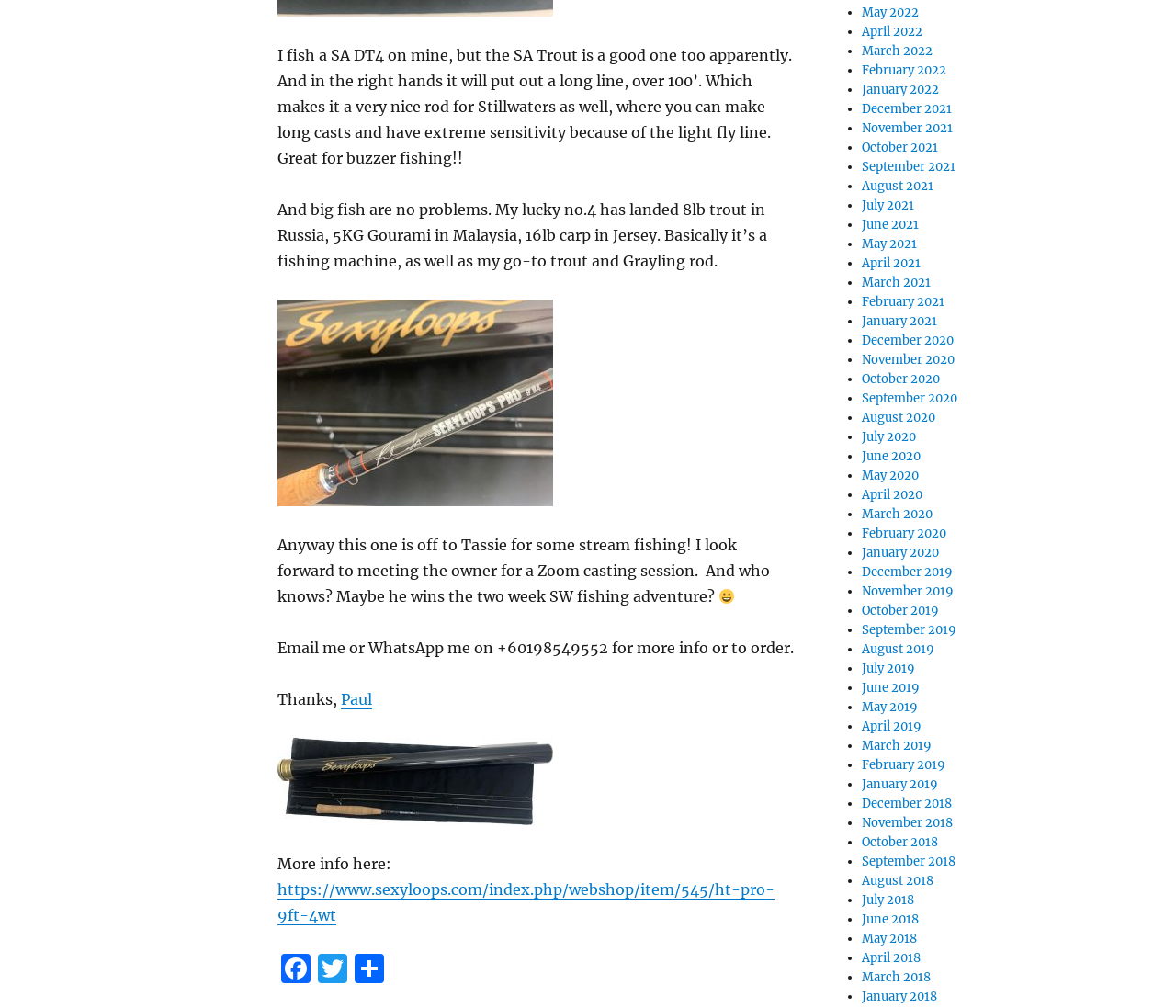Determine the bounding box coordinates of the region that needs to be clicked to achieve the task: "Read more about the fishing experience in May 2022".

[0.733, 0.005, 0.781, 0.02]